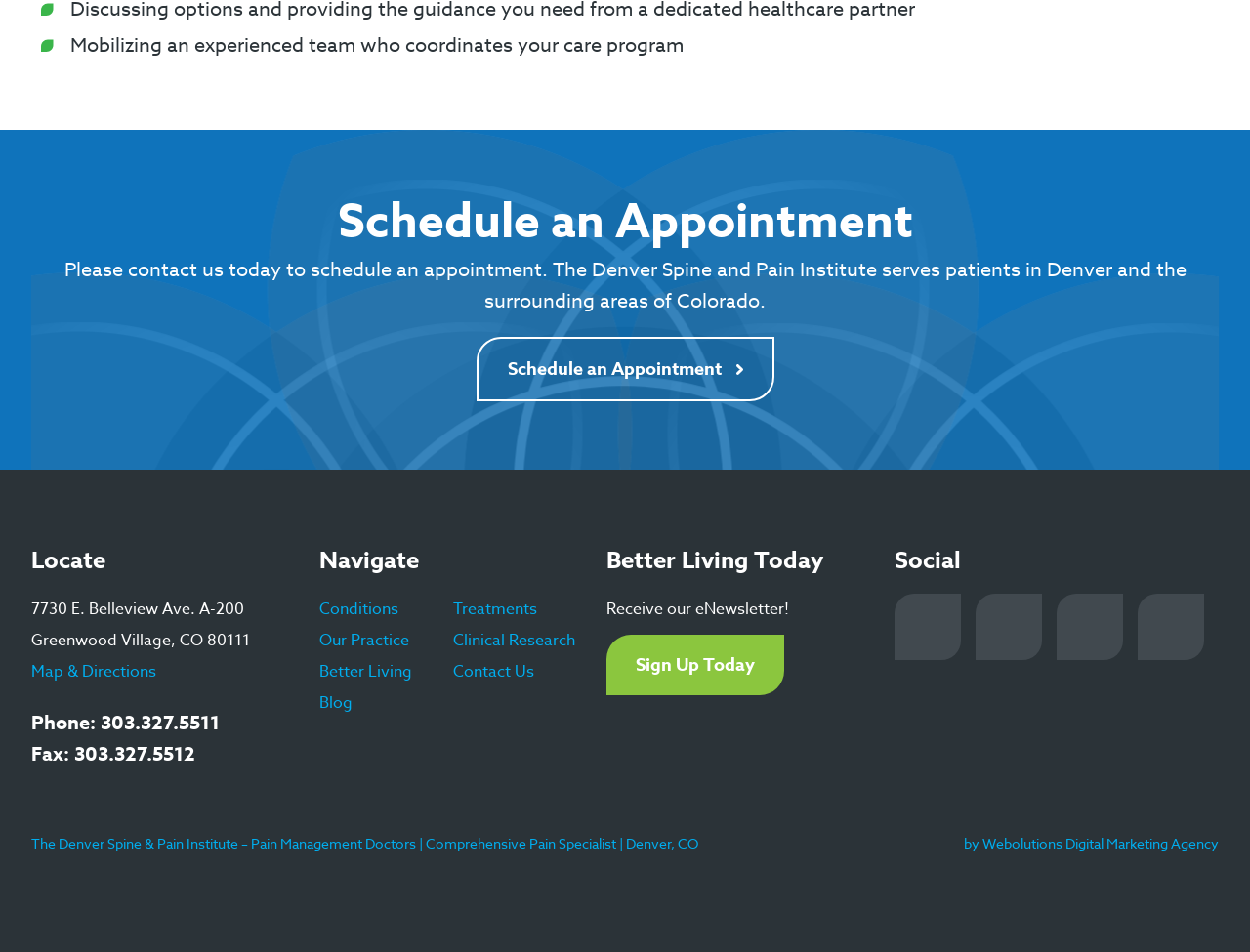How many links are there in the 'Navigate' section?
Using the image as a reference, answer the question in detail.

I counted the number of links in the 'Navigate' section of the webpage, which includes 'Conditions', 'Treatments', 'Our Practice', 'Clinical Research', and 'Better Living Blog', for a total of 5 links.